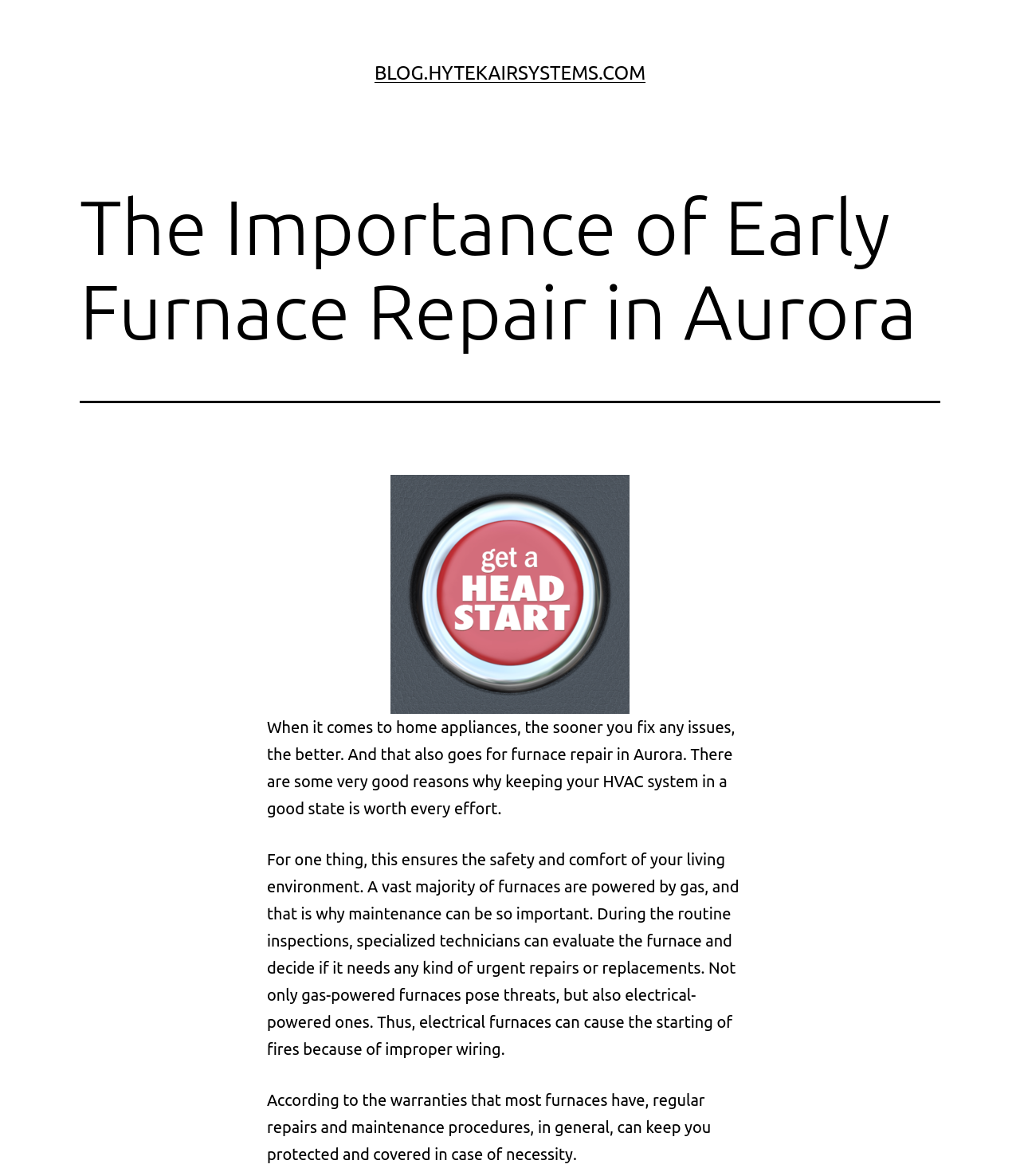Describe in detail what you see on the webpage.

The webpage is about the importance of early furnace repair in Aurora, with a focus on the safety and comfort of one's living environment. At the top of the page, there is a link to the website's homepage, "BLOG.HYTEKAIRSYSTEMS.COM", positioned slightly above the center of the page. Below the link, there is a header section with a heading that reads "The Importance of Early Furnace Repair in Aurora". 

To the right of the header, there is an image with a caption "Get A Head Start Furnace Repair Winter Ready", taking up a significant portion of the page. Below the image, there are three blocks of text. The first block explains the importance of fixing issues with home appliances, including furnace repair in Aurora, and mentions that there are good reasons to keep one's HVAC system in good condition. 

The second block of text elaborates on the safety aspect, stating that most furnaces are powered by gas and require maintenance to prevent threats. It also mentions that electrical-powered furnaces can cause fires due to improper wiring. The third block of text highlights the importance of regular repairs and maintenance to keep warranties valid in case of necessity. Overall, the webpage presents a clear and concise argument for the importance of early furnace repair.